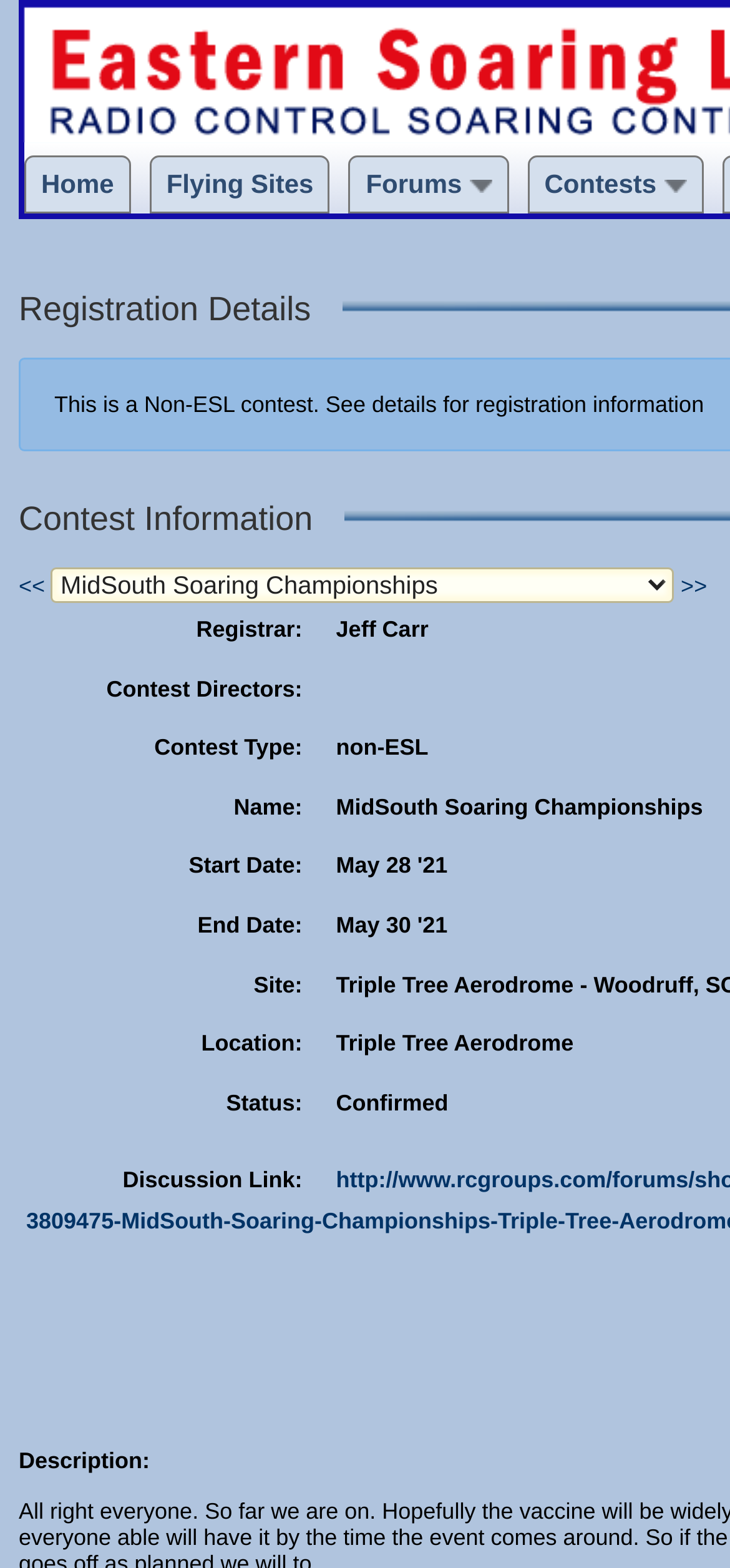Given the description "<<", determine the bounding box of the corresponding UI element.

[0.026, 0.365, 0.062, 0.382]